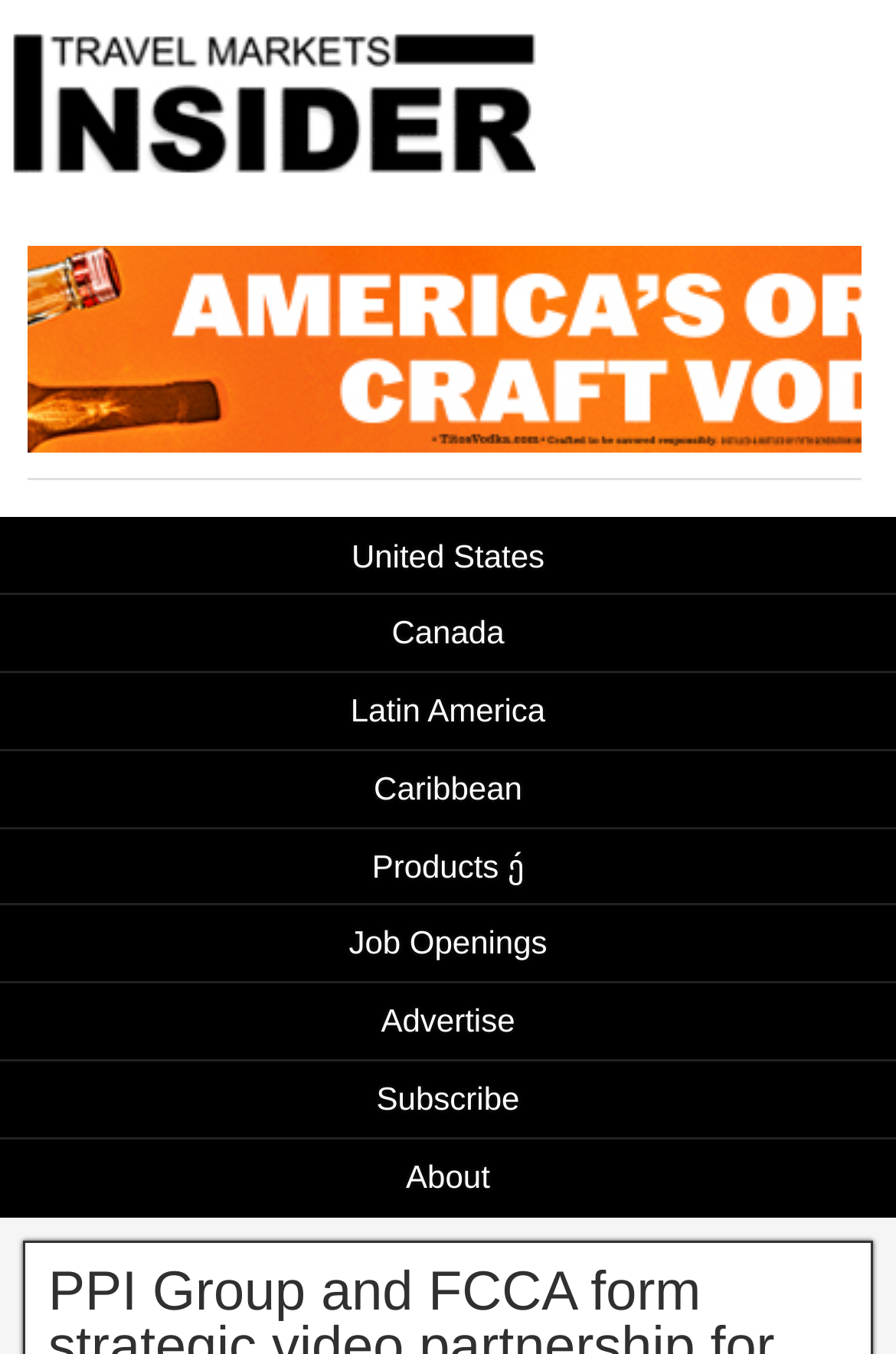Please identify the bounding box coordinates of the clickable area that will allow you to execute the instruction: "View the Kate Spade Bloom Model digital static ad".

[0.031, 0.182, 0.962, 0.334]